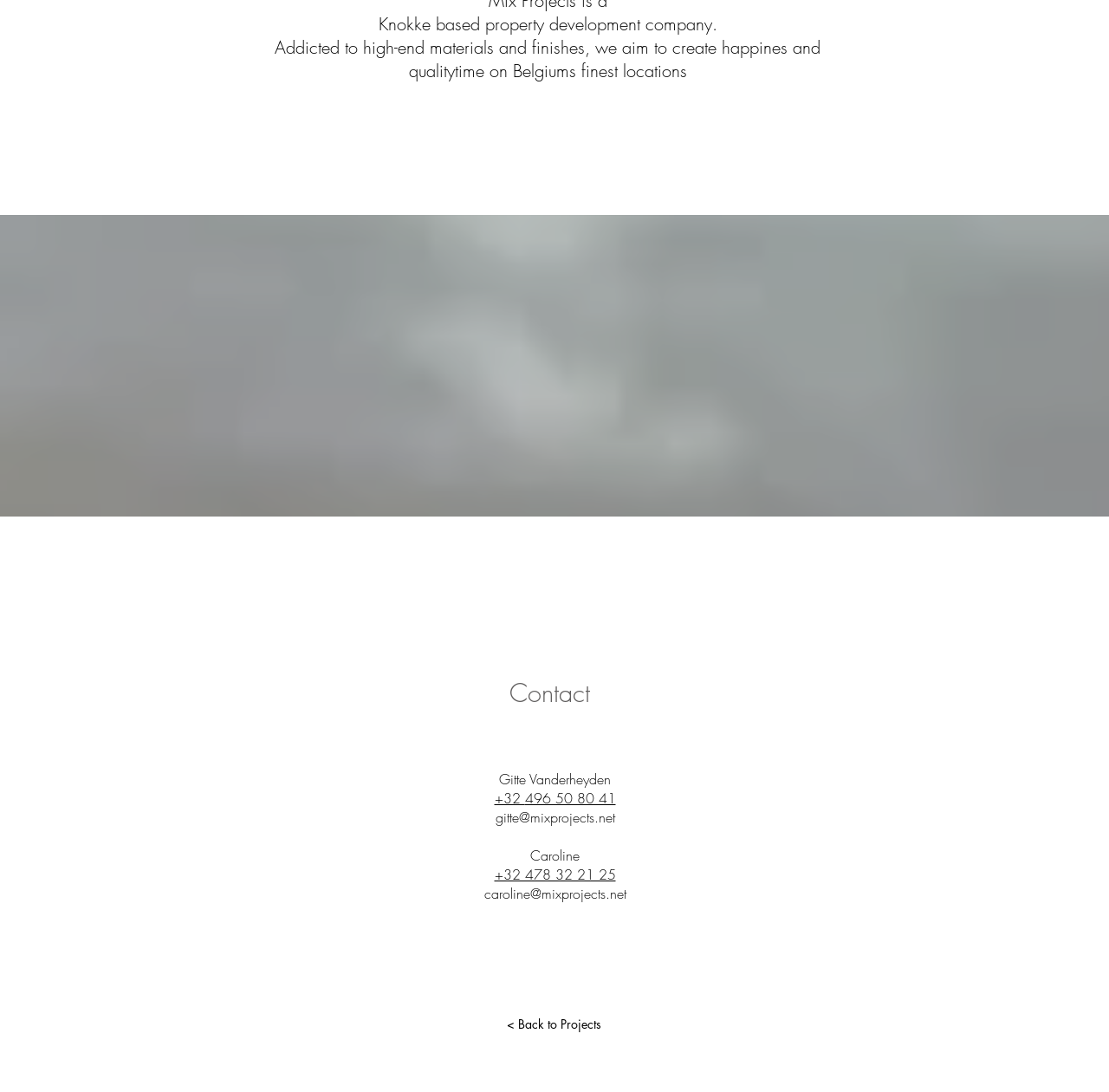Determine the bounding box coordinates for the area you should click to complete the following instruction: "Call Caroline".

[0.446, 0.792, 0.555, 0.81]